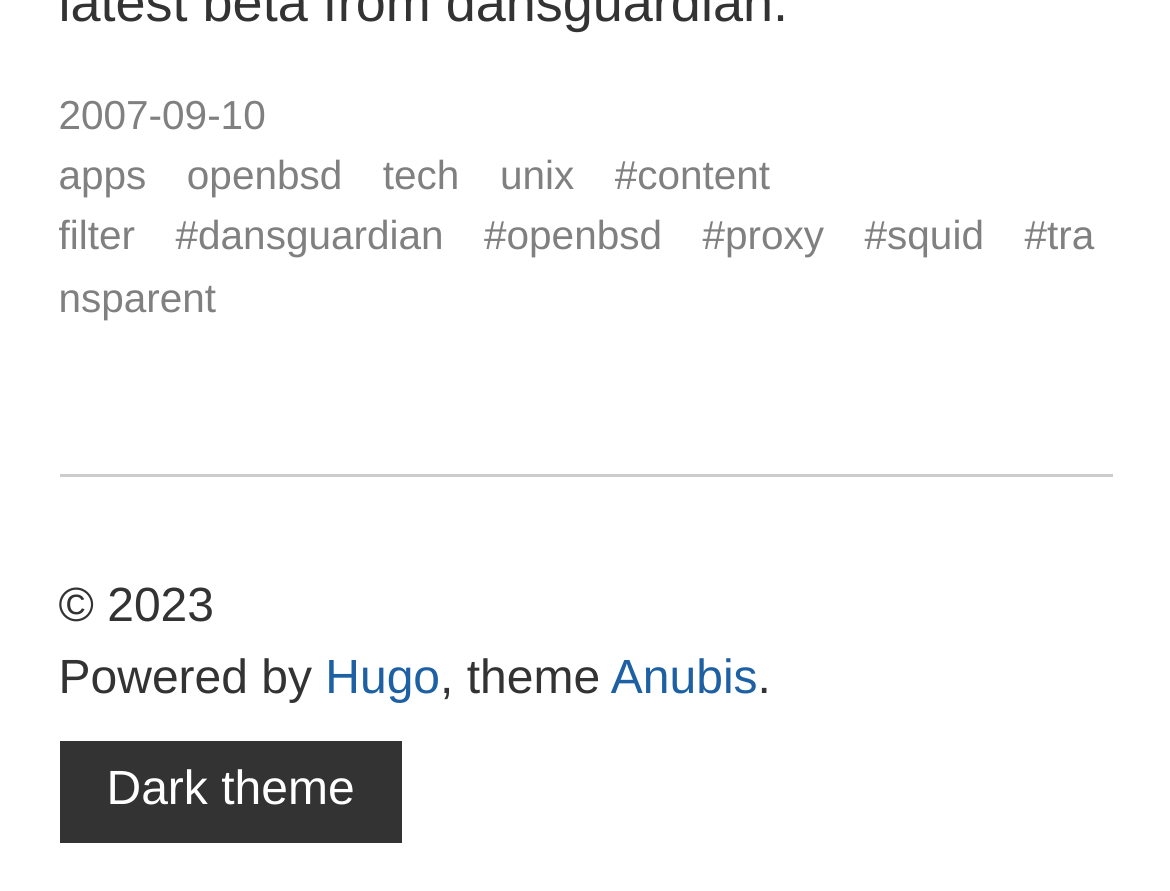Identify the bounding box coordinates of the clickable section necessary to follow the following instruction: "Toggle the 'Dark theme' button". The coordinates should be presented as four float numbers from 0 to 1, i.e., [left, top, right, bottom].

[0.05, 0.832, 0.344, 0.946]